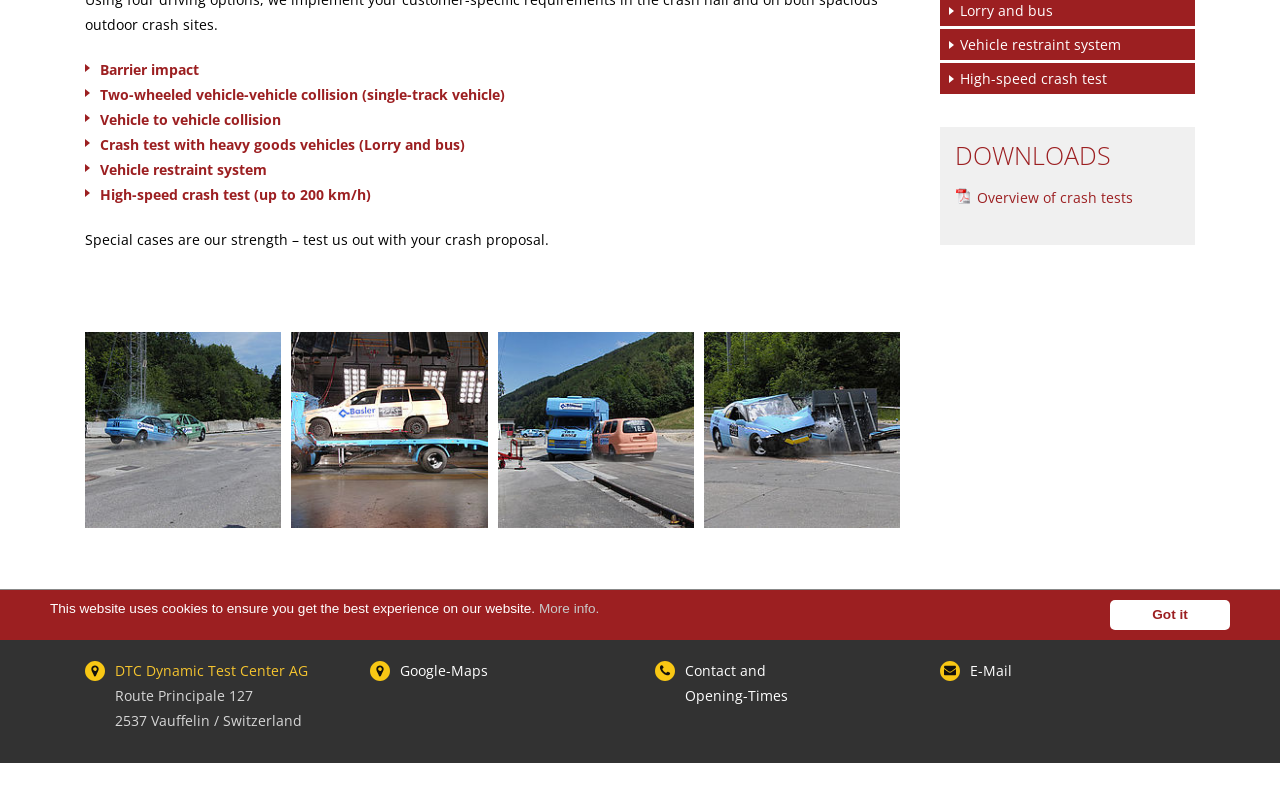Please provide the bounding box coordinate of the region that matches the element description: Vehicle to vehicle collision. Coordinates should be in the format (top-left x, top-left y, bottom-right x, bottom-right y) and all values should be between 0 and 1.

[0.078, 0.062, 0.22, 0.086]